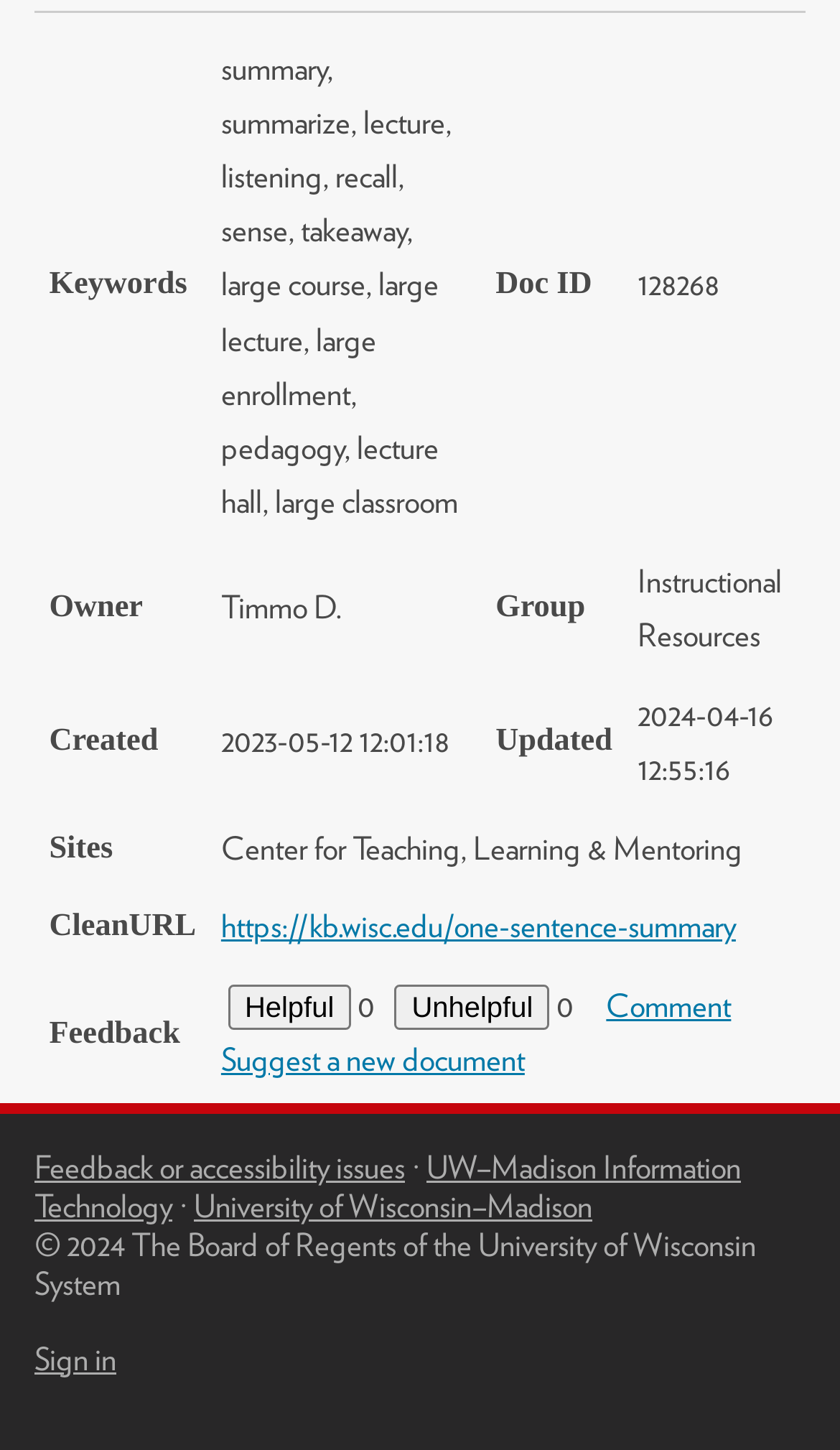Respond to the question with just a single word or phrase: 
What is the URL of the document?

https://kb.wisc.edu/one-sentence-summary